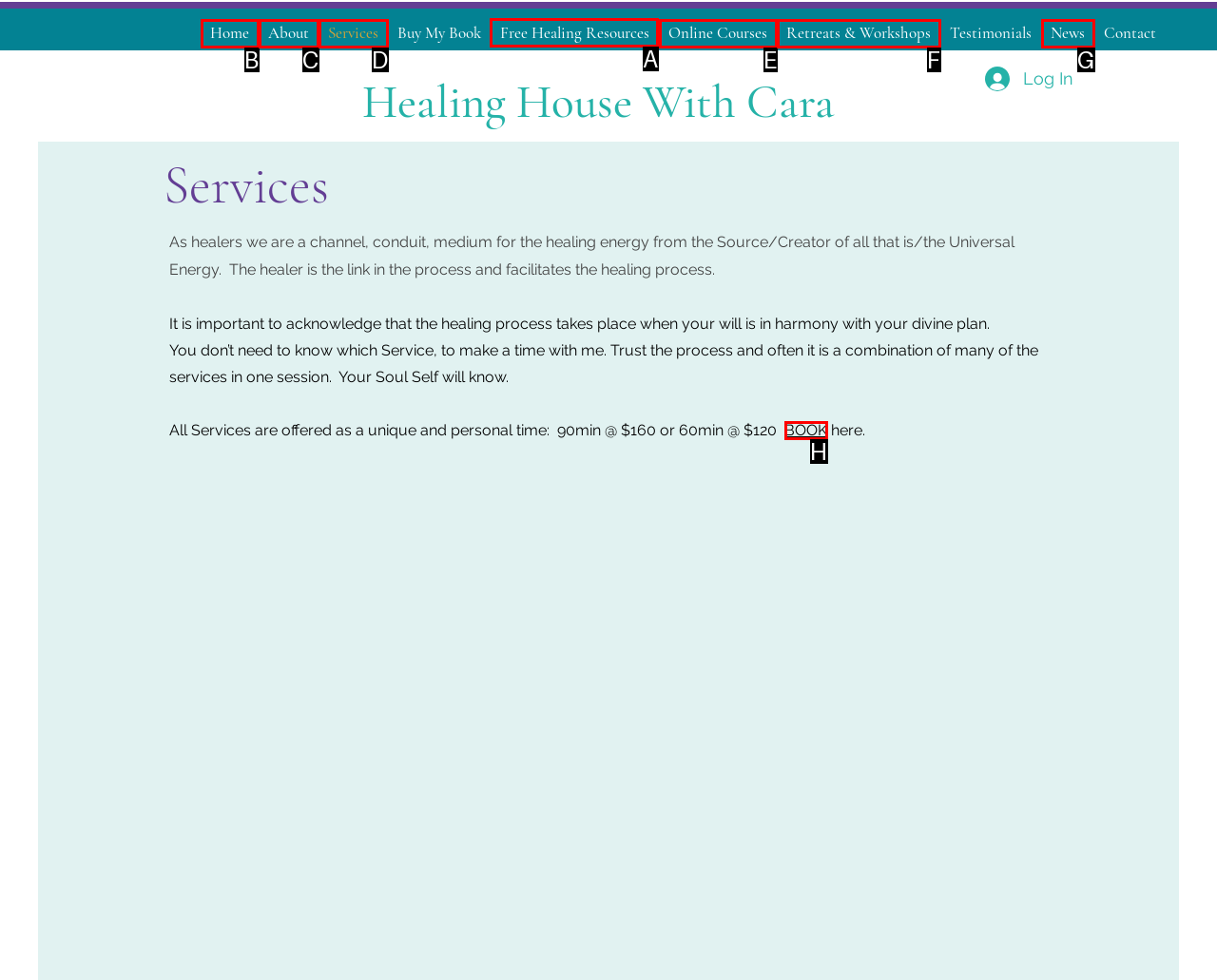Specify which element within the red bounding boxes should be clicked for this task: Learn about 'Free Healing Resources' Respond with the letter of the correct option.

A